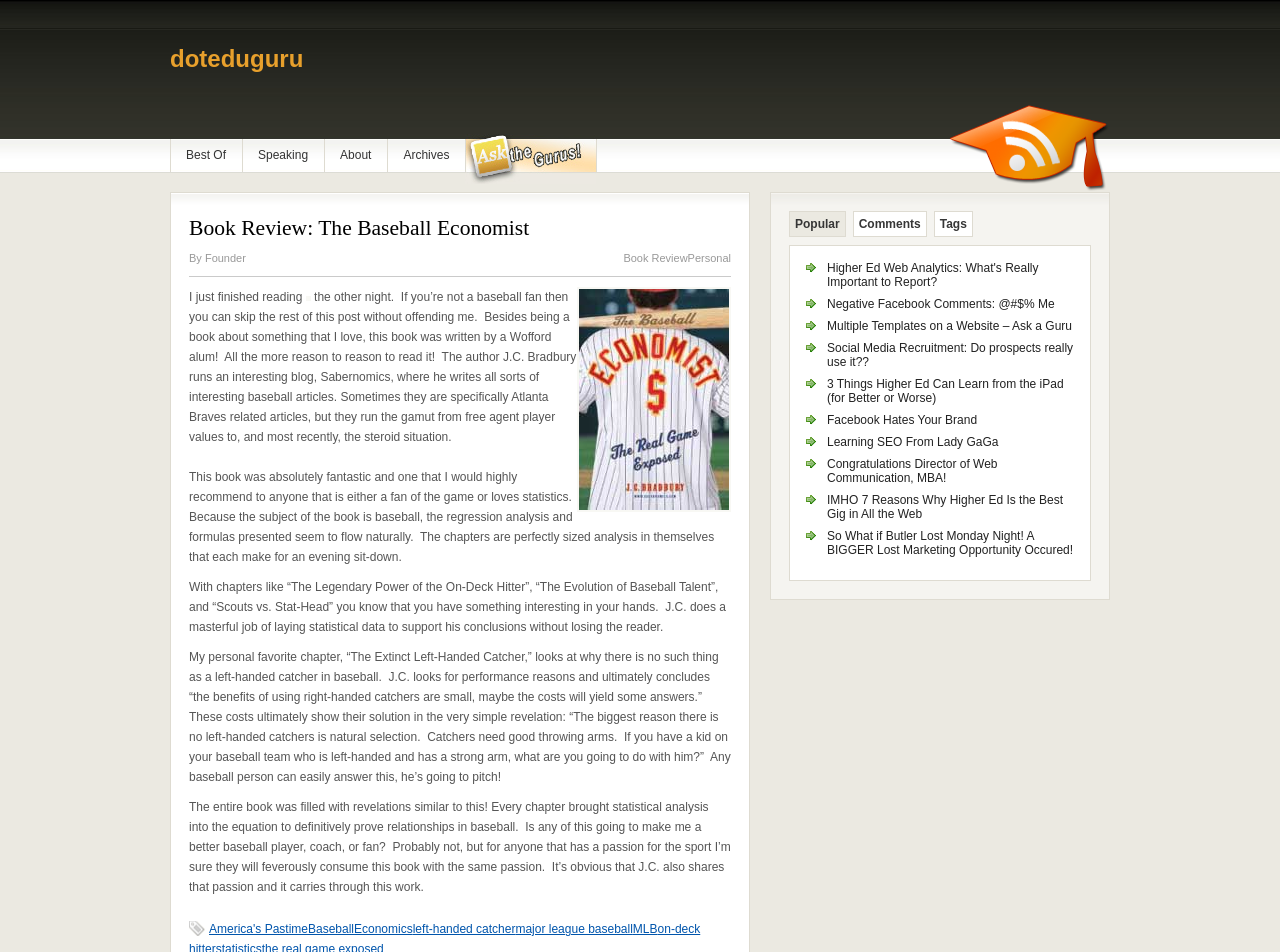Specify the bounding box coordinates for the region that must be clicked to perform the given instruction: "Explore the 'America's Pastime' topic".

[0.163, 0.968, 0.241, 0.983]